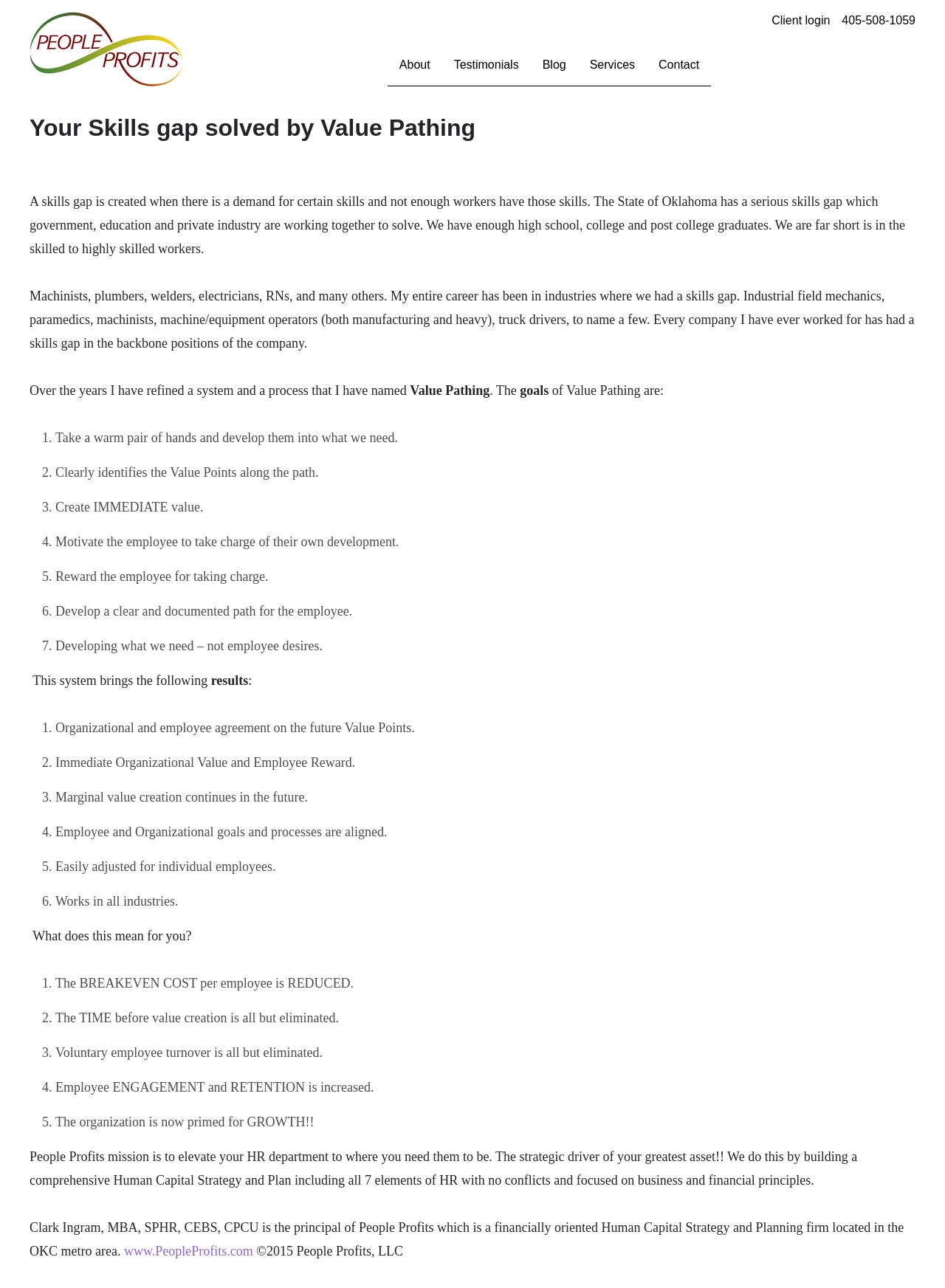Respond with a single word or phrase:
What is the name of the principal of People Profits?

Clark Ingram